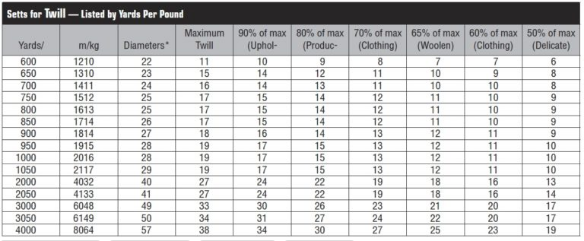What percentage of maximum twill is recommended for delicate materials?
Please craft a detailed and exhaustive response to the question.

The chart provides guidelines for different types of production, including delicate materials. According to the chart, 60% of the maximum twill is recommended for delicate materials, ensuring that weavers can achieve the desired fabric characteristics for their projects.